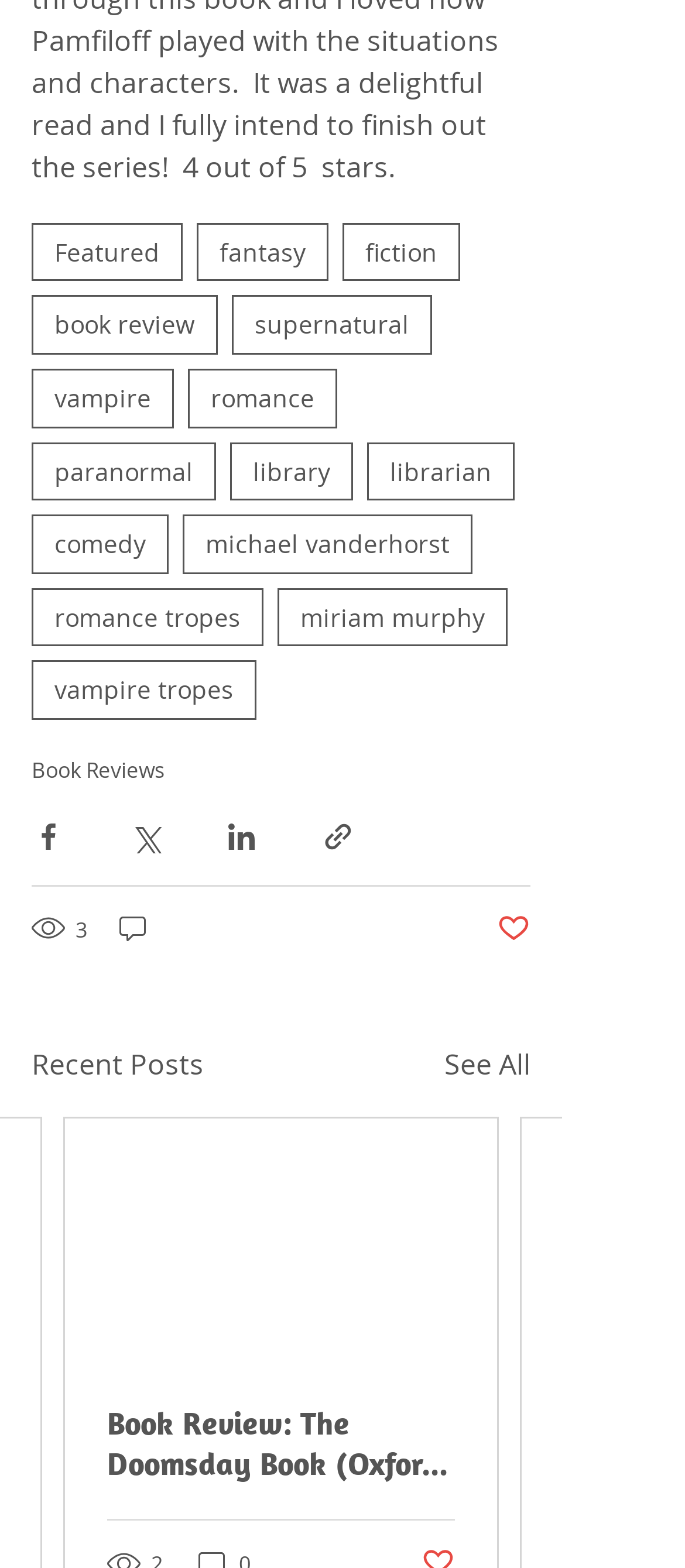Determine the bounding box coordinates of the region that needs to be clicked to achieve the task: "Learn about the team".

None